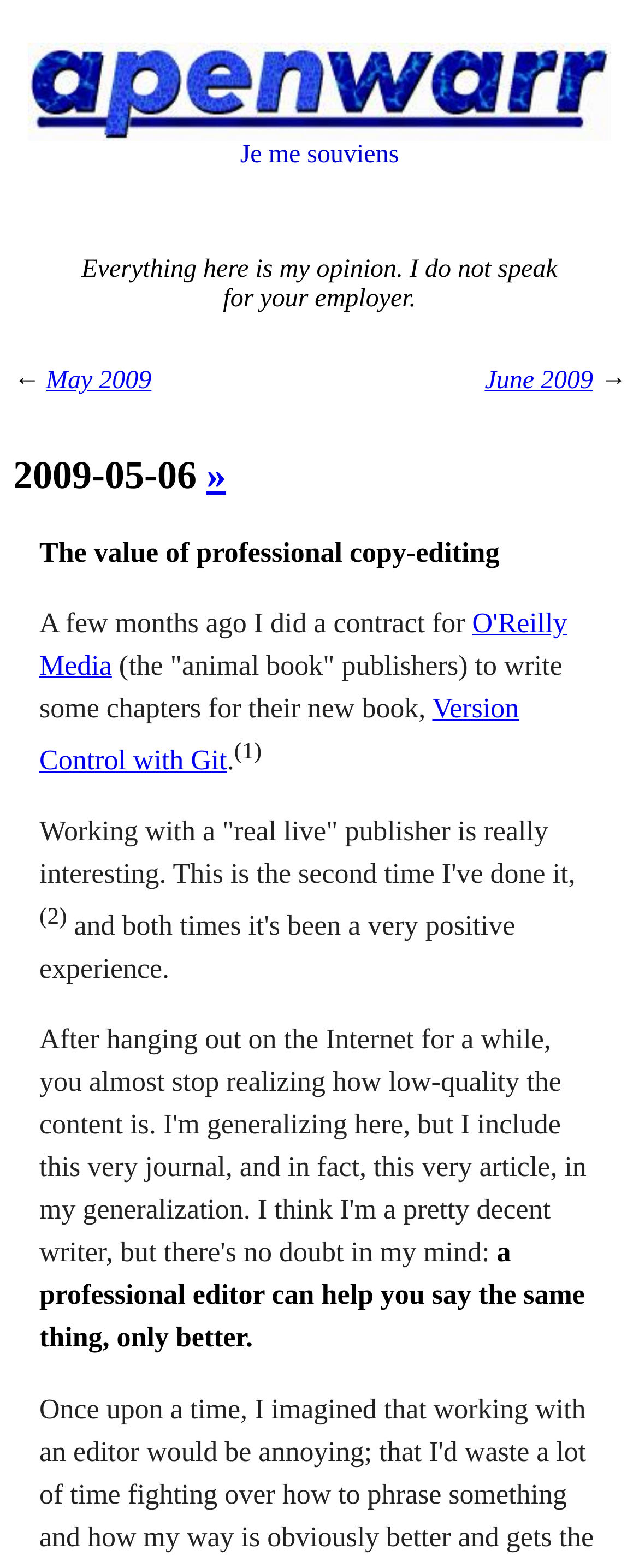Answer the question below using just one word or a short phrase: 
What is the direction of the arrow in the text?

Left